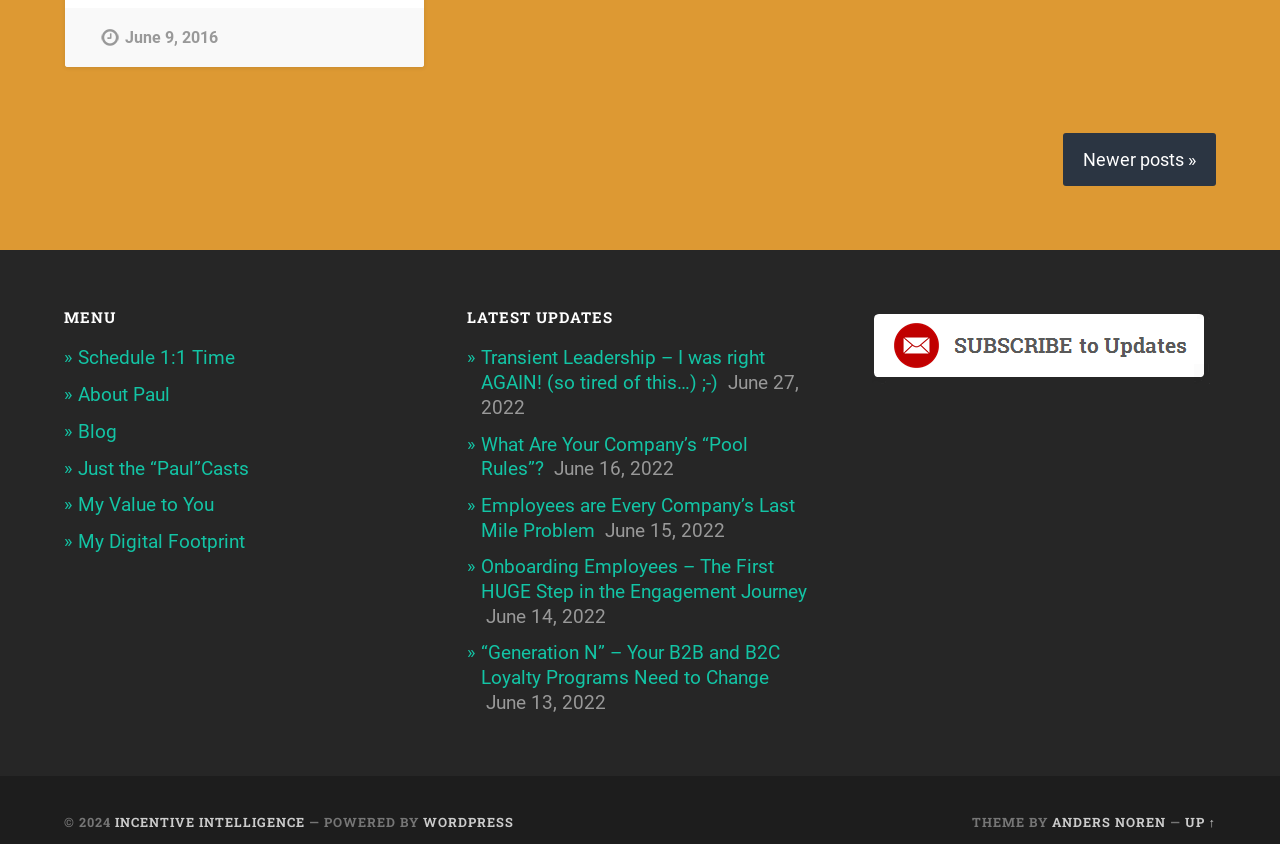Is there a way to navigate to the top of the webpage?
Respond to the question with a single word or phrase according to the image.

Yes